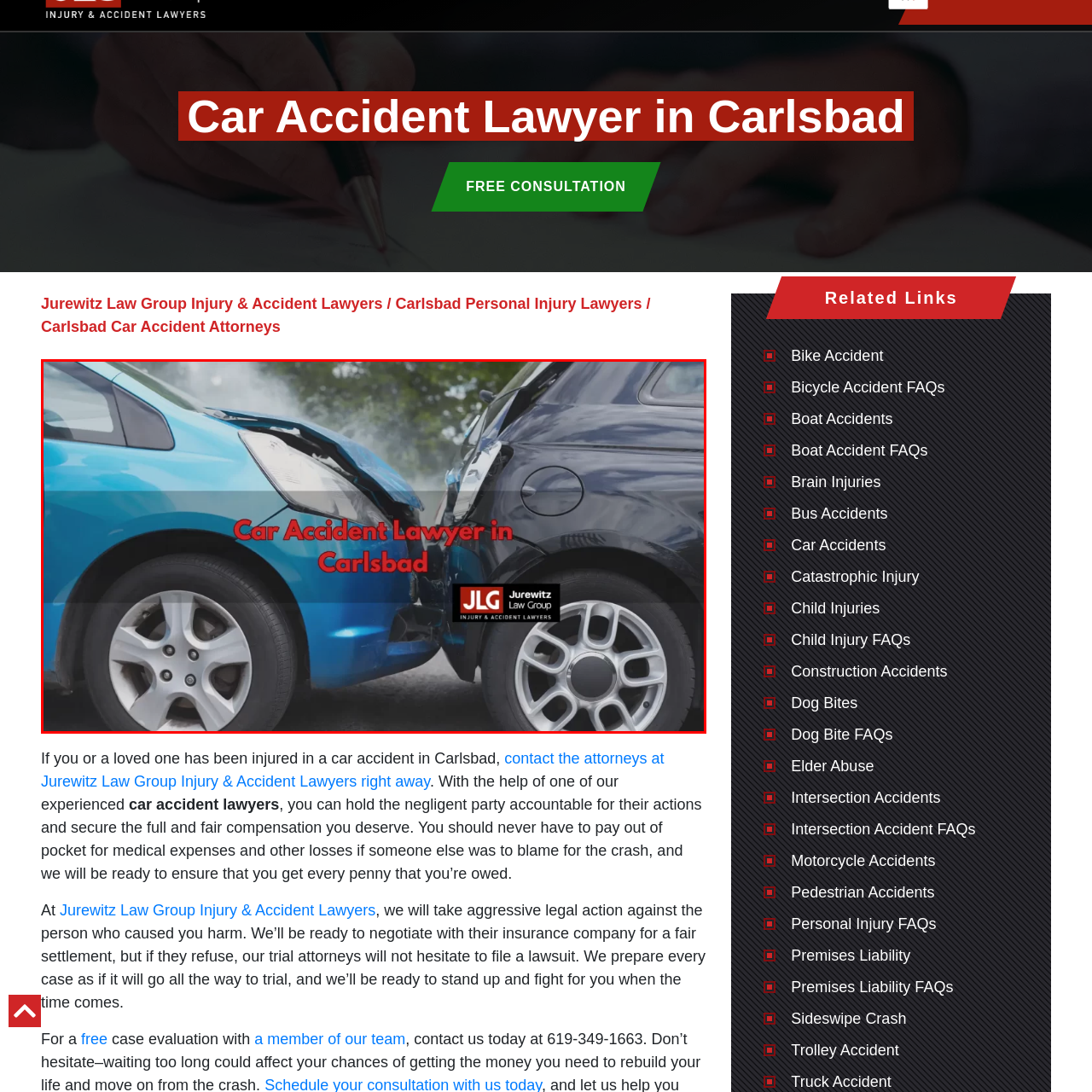Look at the region marked by the red box and describe it extensively.

This image depicts a dramatic scene of a car accident, featuring two vehicles—a blue car and a black car—colliding front-end. The foreground prominently displays the title "Car Accident Lawyer in Carlsbad," suggesting the image is part of an advertisement or promotional material for legal services. 

In the lower section, the logo of the Jurewitz Law Group is visible, indicating their specialization in handling personal injury and accident cases. The image serves to highlight the urgent need for legal representation following a car accident, reinforcing the message that victims can seek help from experienced attorneys to navigate the aftermath of such incidents. This visual captures both the seriousness of car accidents and the support available to those affected in the Carlsbad area.